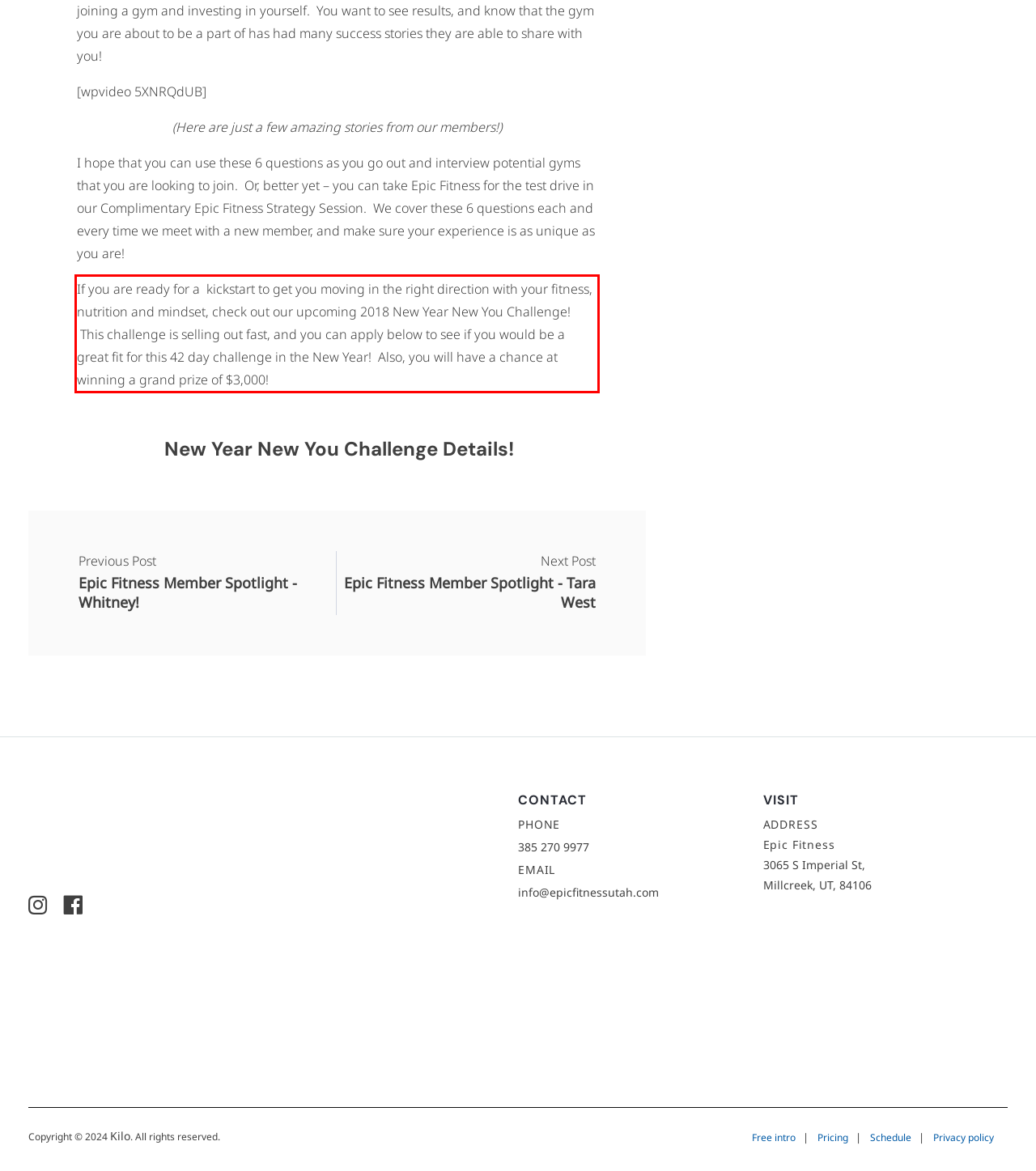Please analyze the screenshot of a webpage and extract the text content within the red bounding box using OCR.

If you are ready for a kickstart to get you moving in the right direction with your fitness, nutrition and mindset, check out our upcoming 2018 New Year New You Challenge! This challenge is selling out fast, and you can apply below to see if you would be a great fit for this 42 day challenge in the New Year! Also, you will have a chance at winning a grand prize of $3,000!